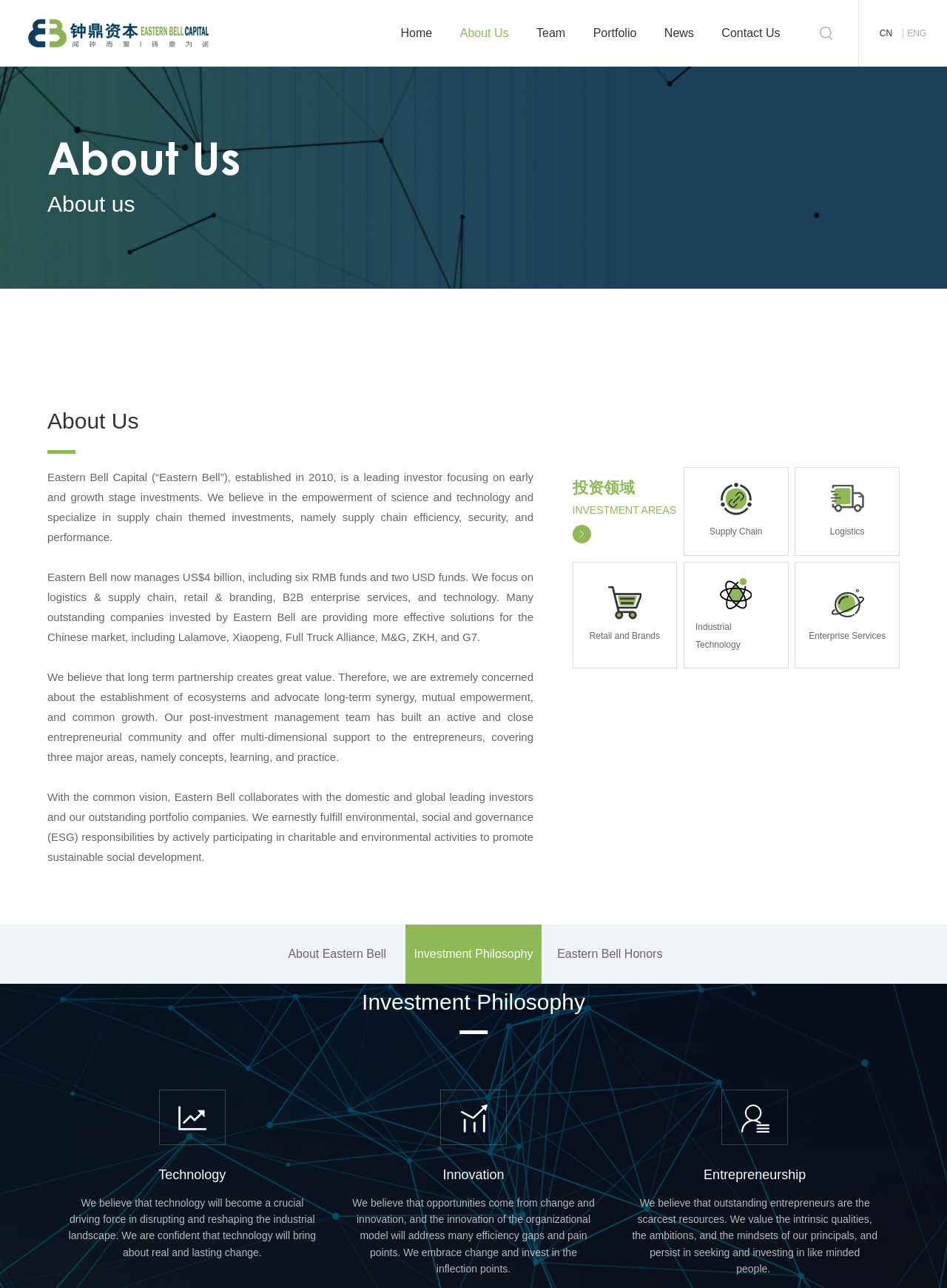Pinpoint the bounding box coordinates of the element you need to click to execute the following instruction: "View Investment Philosophy". The bounding box should be represented by four float numbers between 0 and 1, in the format [left, top, right, bottom].

[0.428, 0.0, 0.572, 0.046]